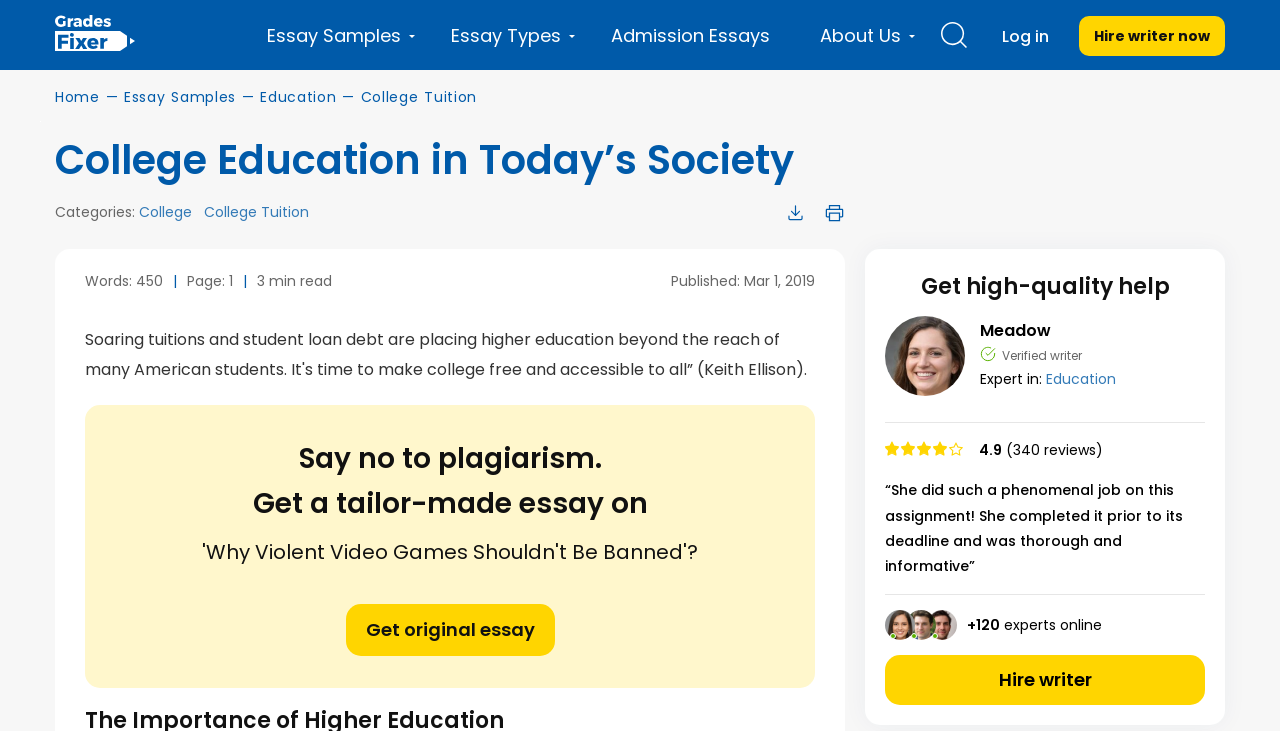Provide the bounding box coordinates of the HTML element described by the text: "Hire writer now Order".

[0.843, 0.022, 0.957, 0.077]